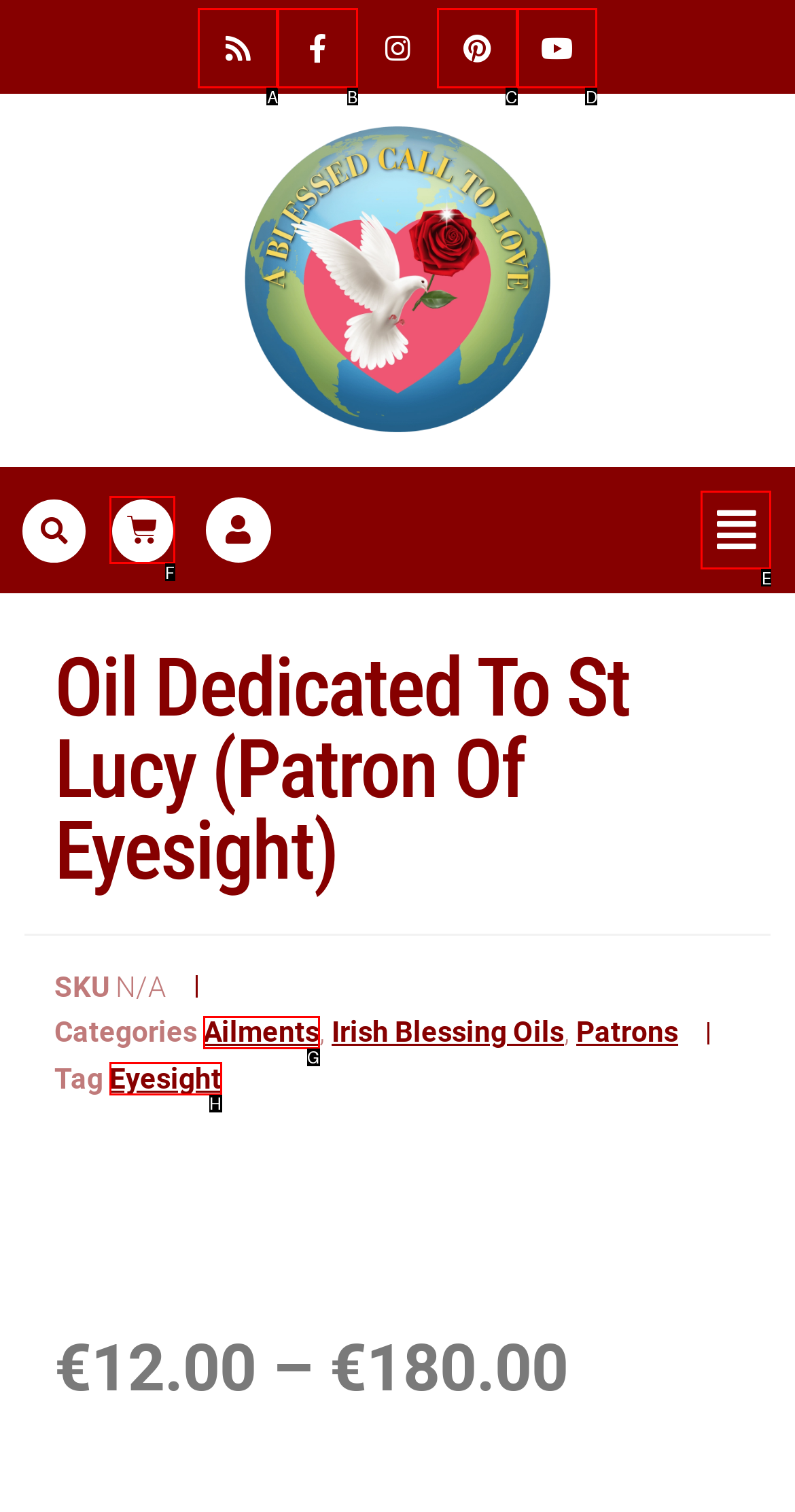Which HTML element among the options matches this description: 20twenty? Answer with the letter representing your choice.

None